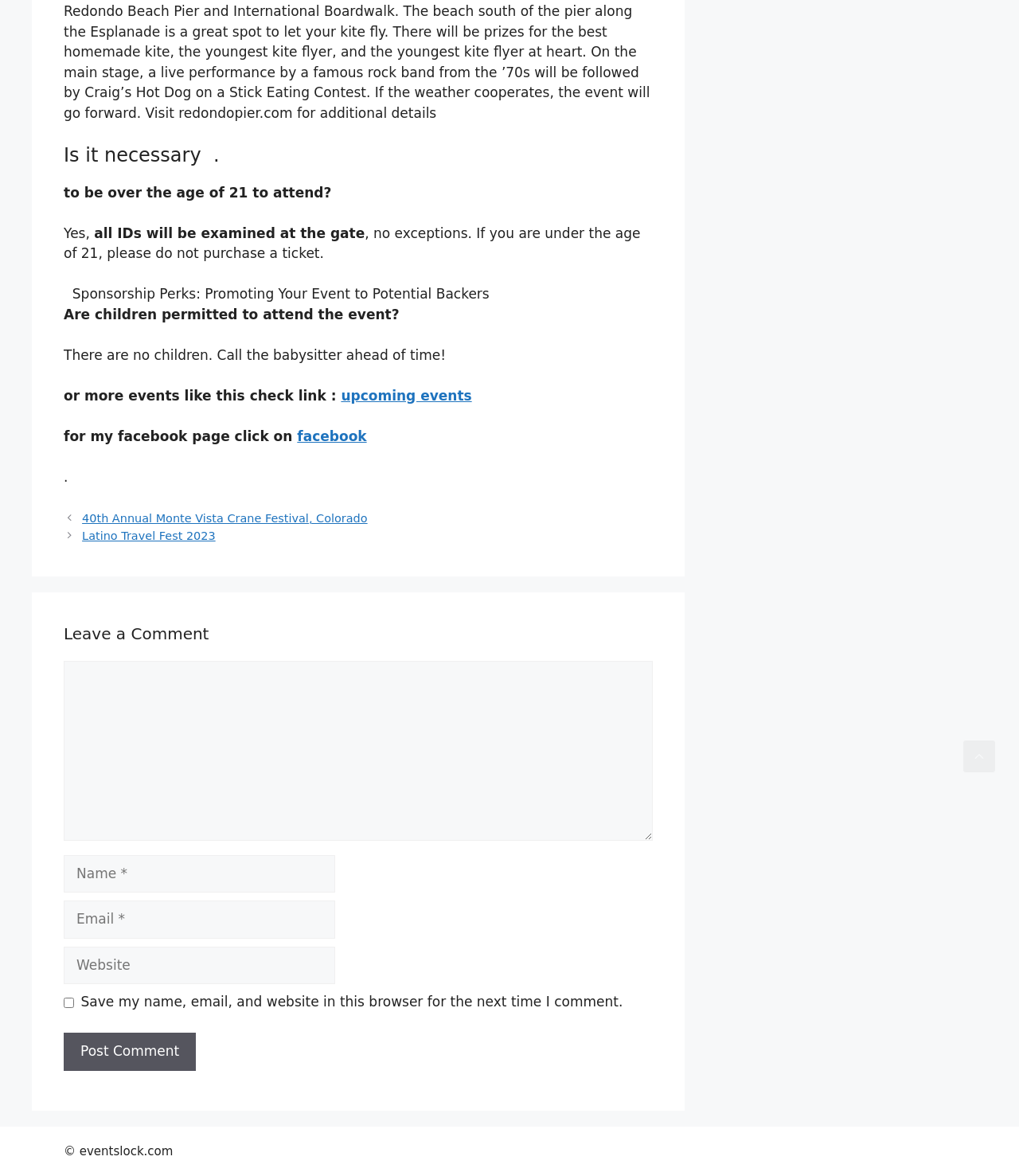Find the bounding box coordinates for the element that must be clicked to complete the instruction: "Click on the 'upcoming events' link". The coordinates should be four float numbers between 0 and 1, indicated as [left, top, right, bottom].

[0.335, 0.329, 0.463, 0.343]